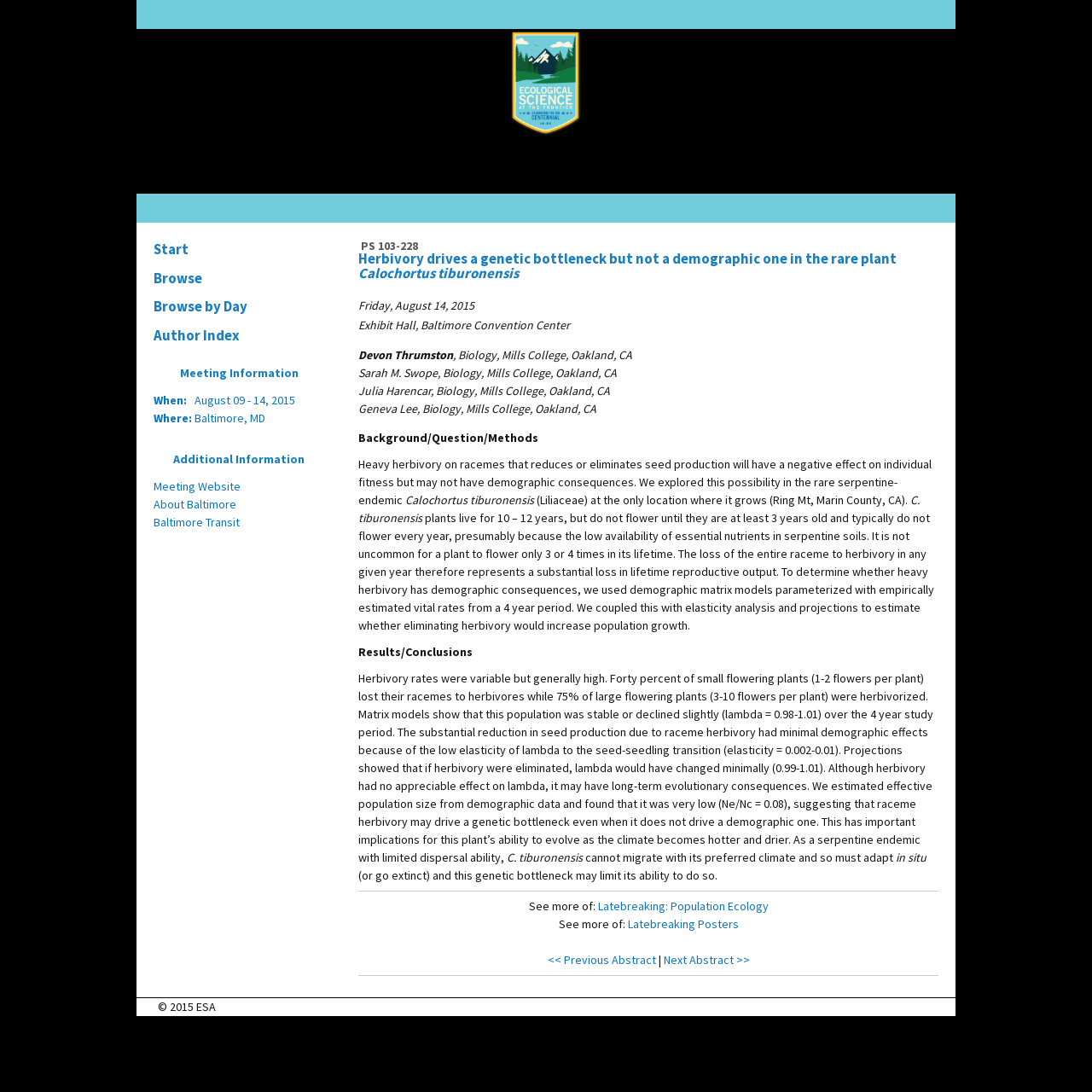Determine the bounding box coordinates for the area that needs to be clicked to fulfill this task: "Go to the 'Next Abstract'". The coordinates must be given as four float numbers between 0 and 1, i.e., [left, top, right, bottom].

[0.607, 0.872, 0.686, 0.886]